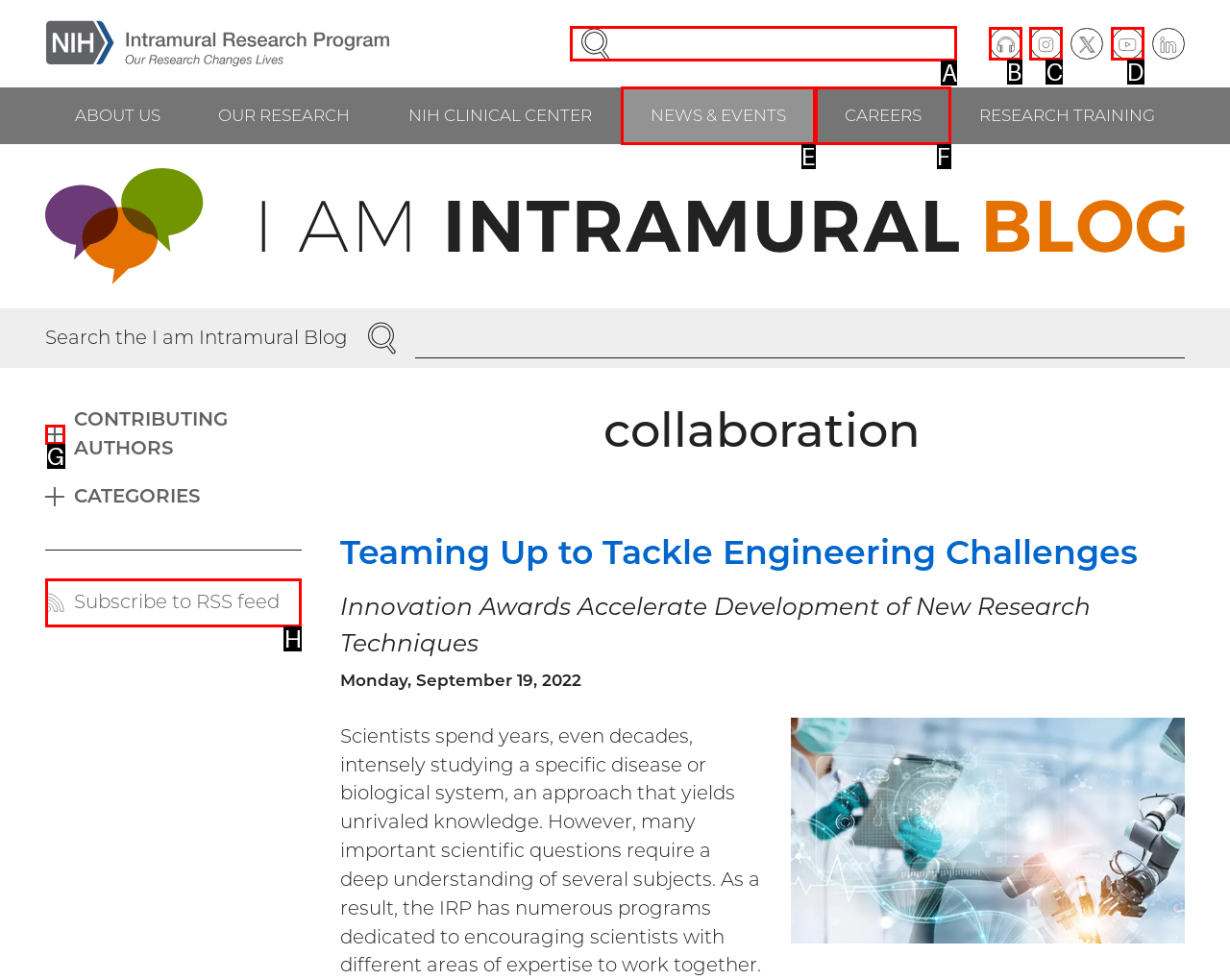Tell me which one HTML element you should click to complete the following task: Search for a term
Answer with the option's letter from the given choices directly.

A